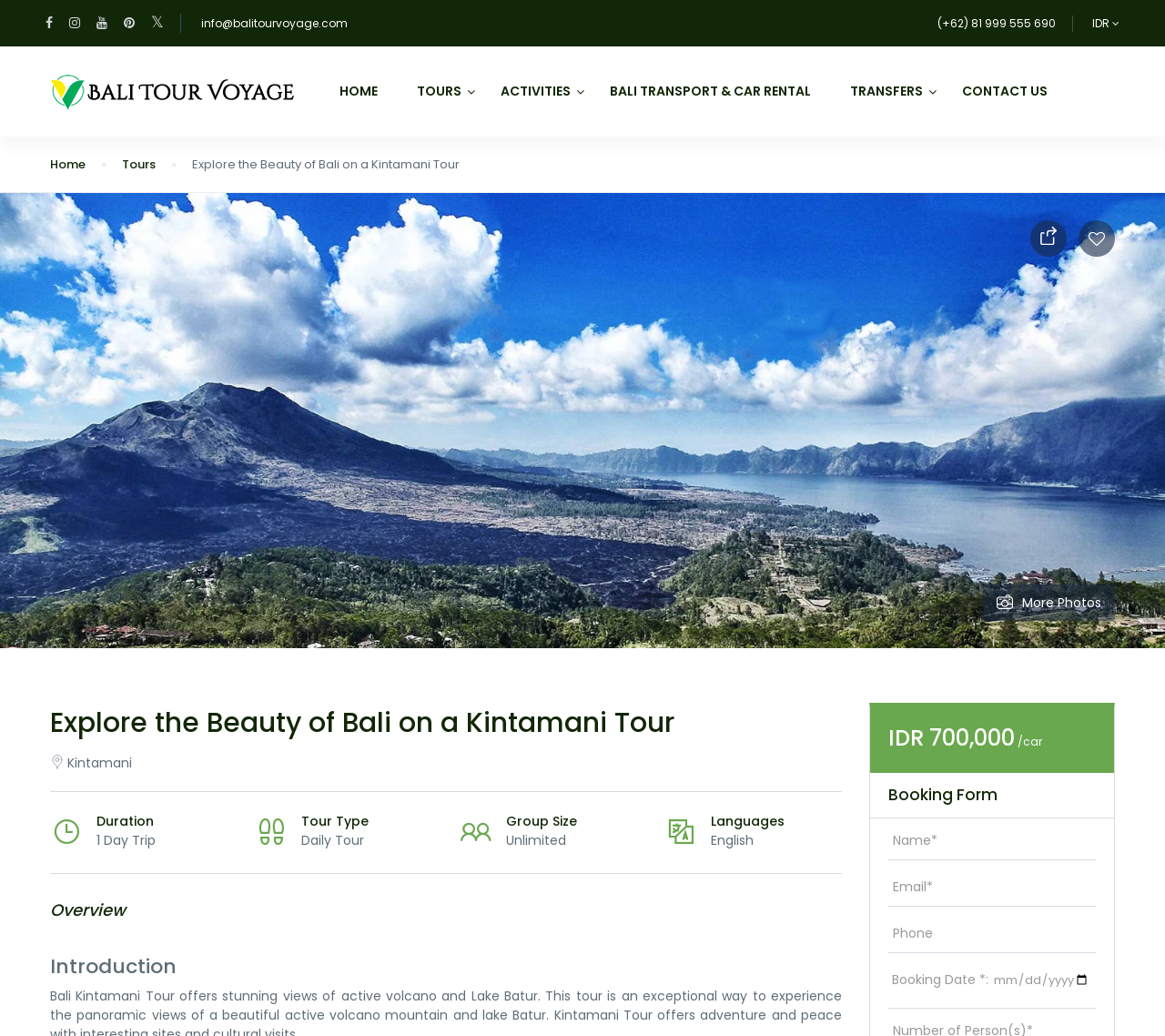Find the bounding box coordinates of the area that needs to be clicked in order to achieve the following instruction: "Visit the 'About' page". The coordinates should be specified as four float numbers between 0 and 1, i.e., [left, top, right, bottom].

None